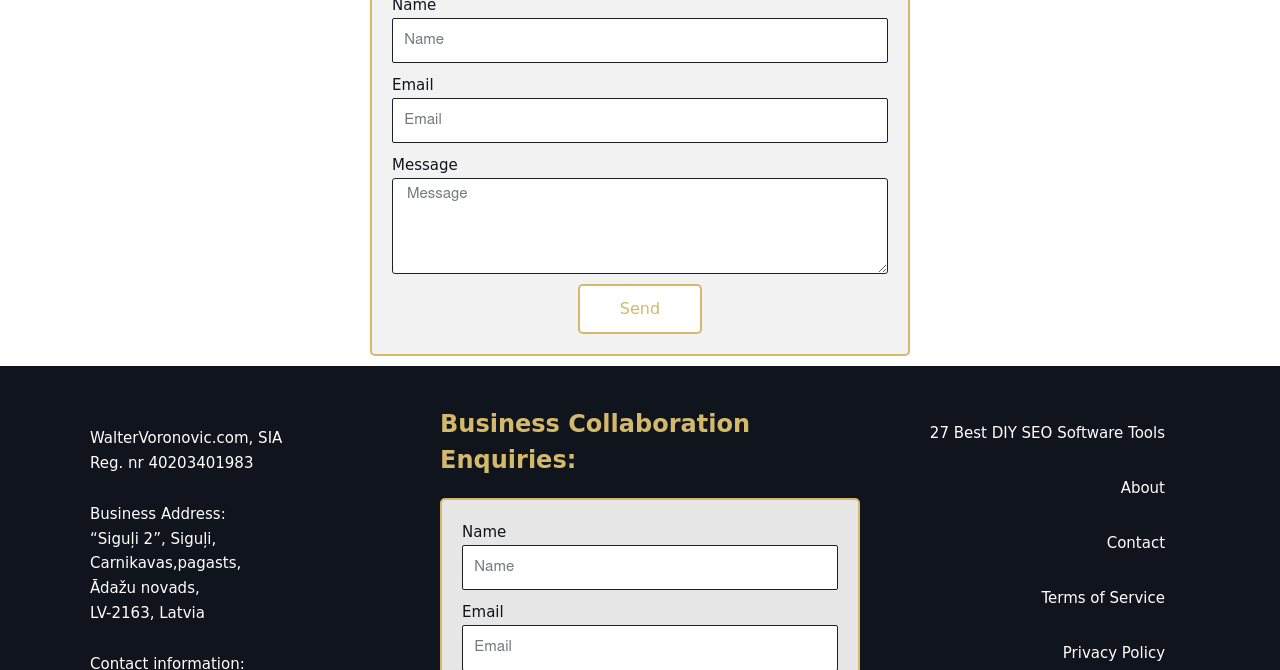Locate the bounding box coordinates of the area to click to fulfill this instruction: "Search for a case". The bounding box should be presented as four float numbers between 0 and 1, in the order [left, top, right, bottom].

None